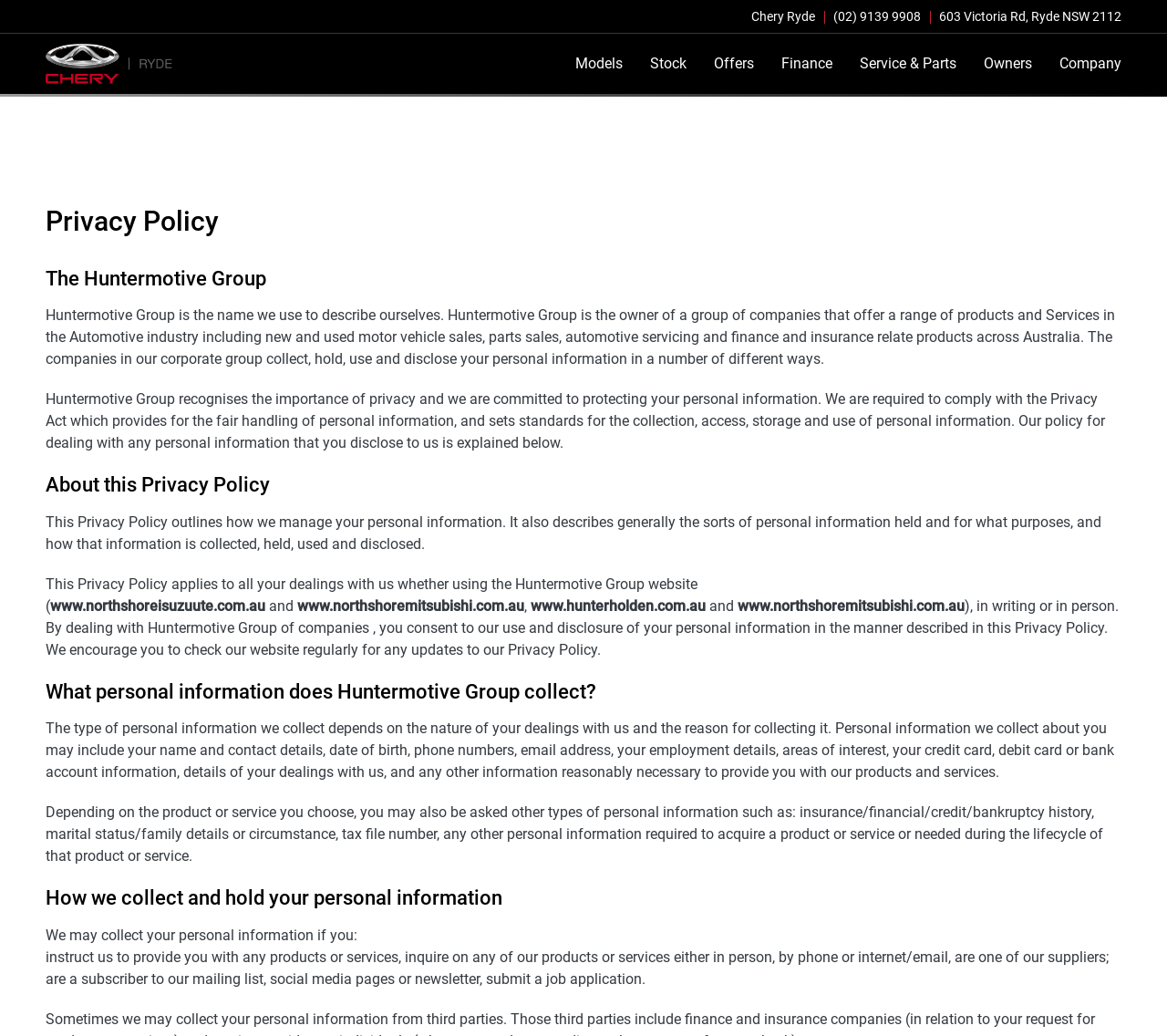What is the company name mentioned on the webpage?
Provide an in-depth answer to the question, covering all aspects.

The company name is mentioned in the static text 'Huntermotive Group is the name we use to describe ourselves.' which is located at the top of the webpage.